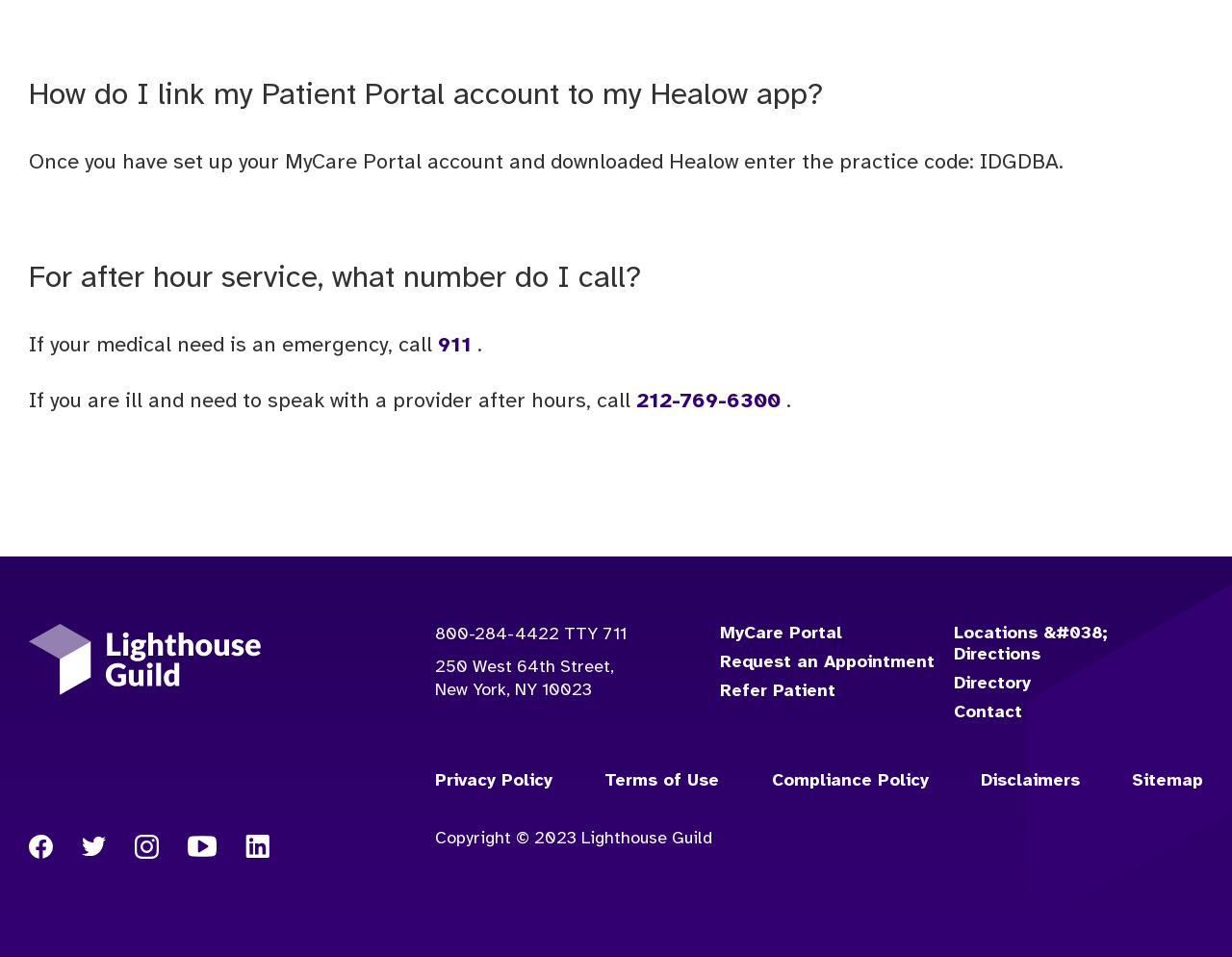Provide the bounding box coordinates of the section that needs to be clicked to accomplish the following instruction: "Click the link to request an appointment."

[0.584, 0.682, 0.758, 0.704]